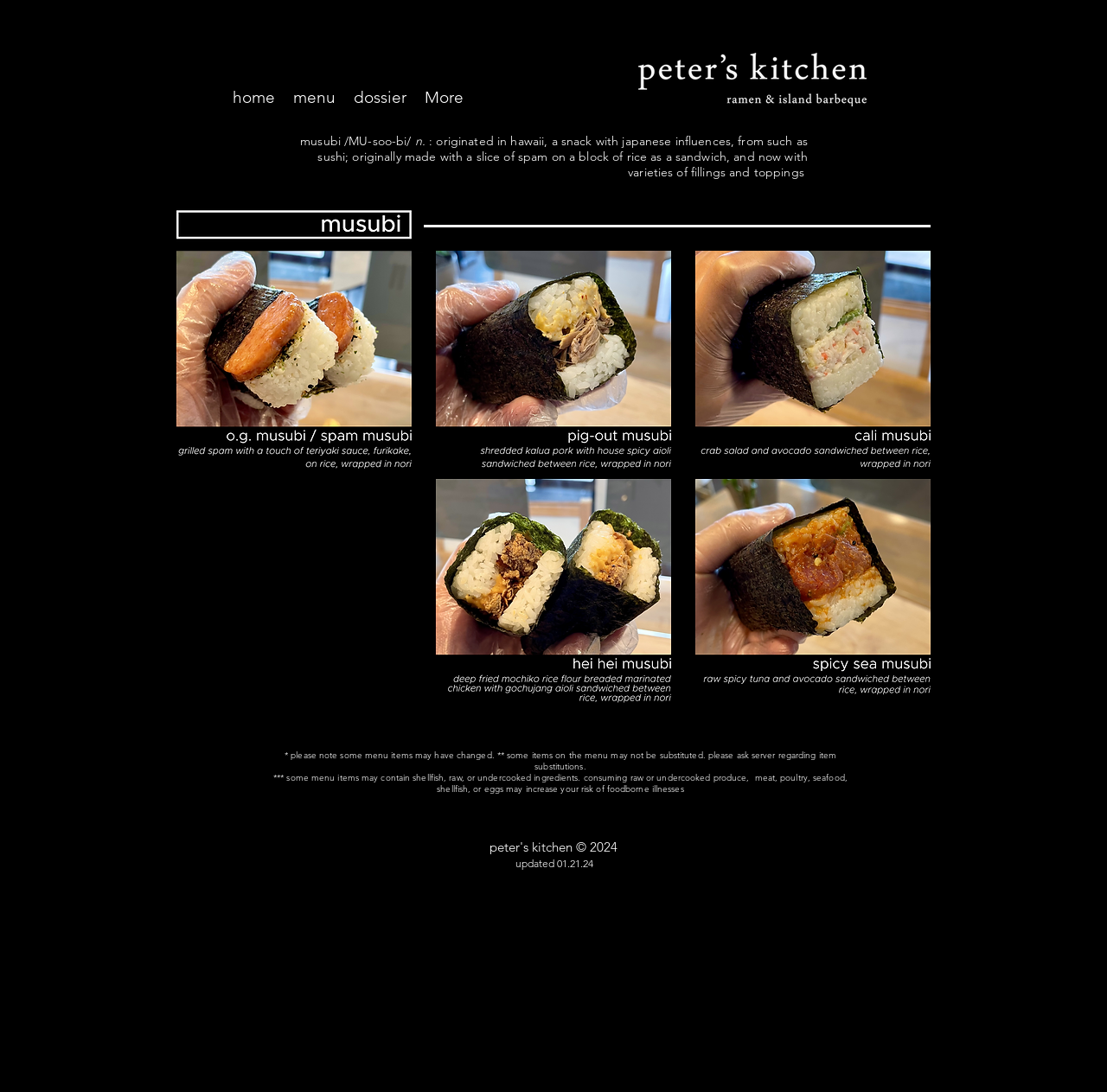What is the logo of Peter's Kitchen? Observe the screenshot and provide a one-word or short phrase answer.

PETERS KITCHEN PNG LOGO.png